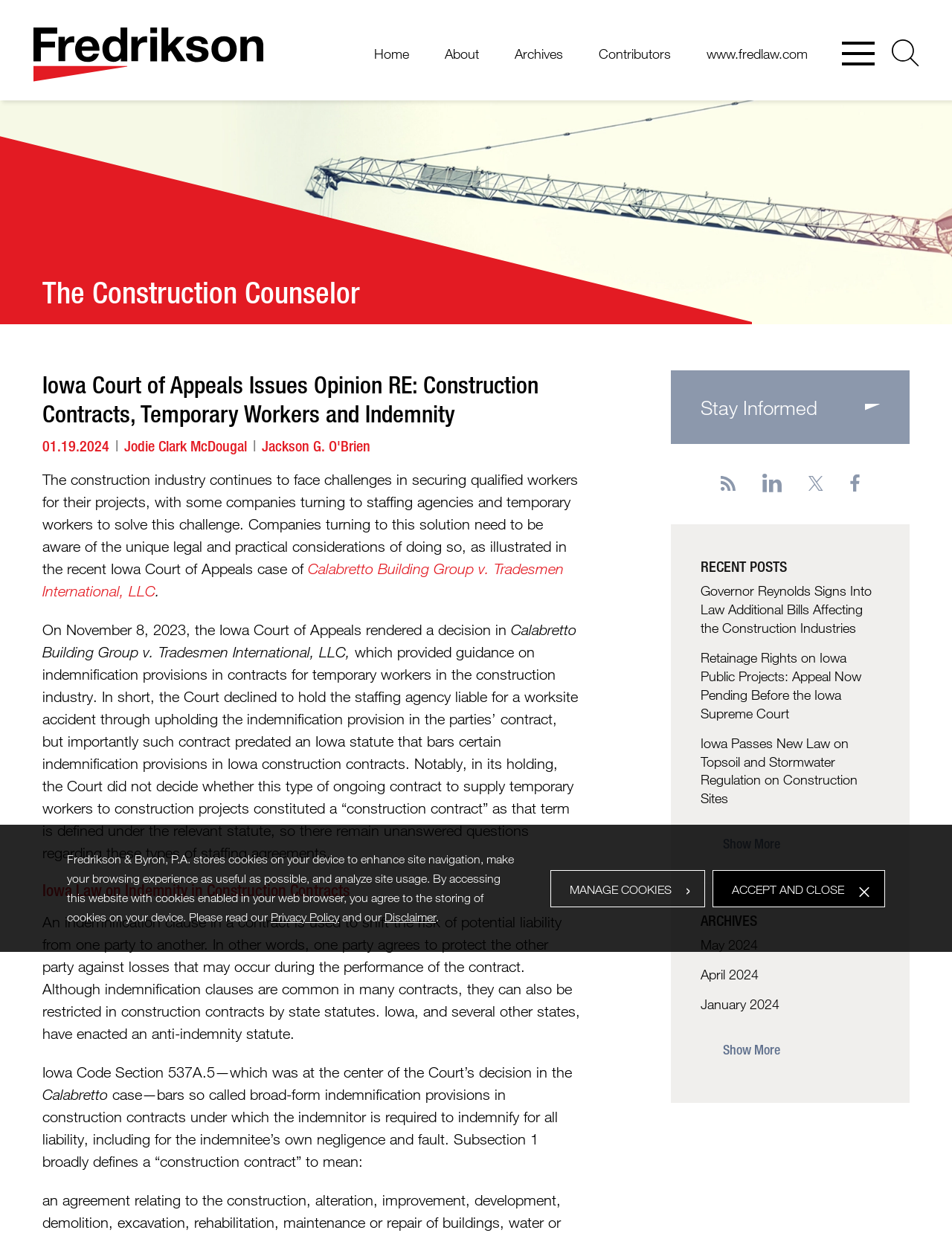Refer to the screenshot and give an in-depth answer to this question: What is the name of the law firm?

I found the answer by looking at the top-left corner of the webpage, where the logo and name of the law firm 'Fredrikson & Byron P.A.' are displayed.